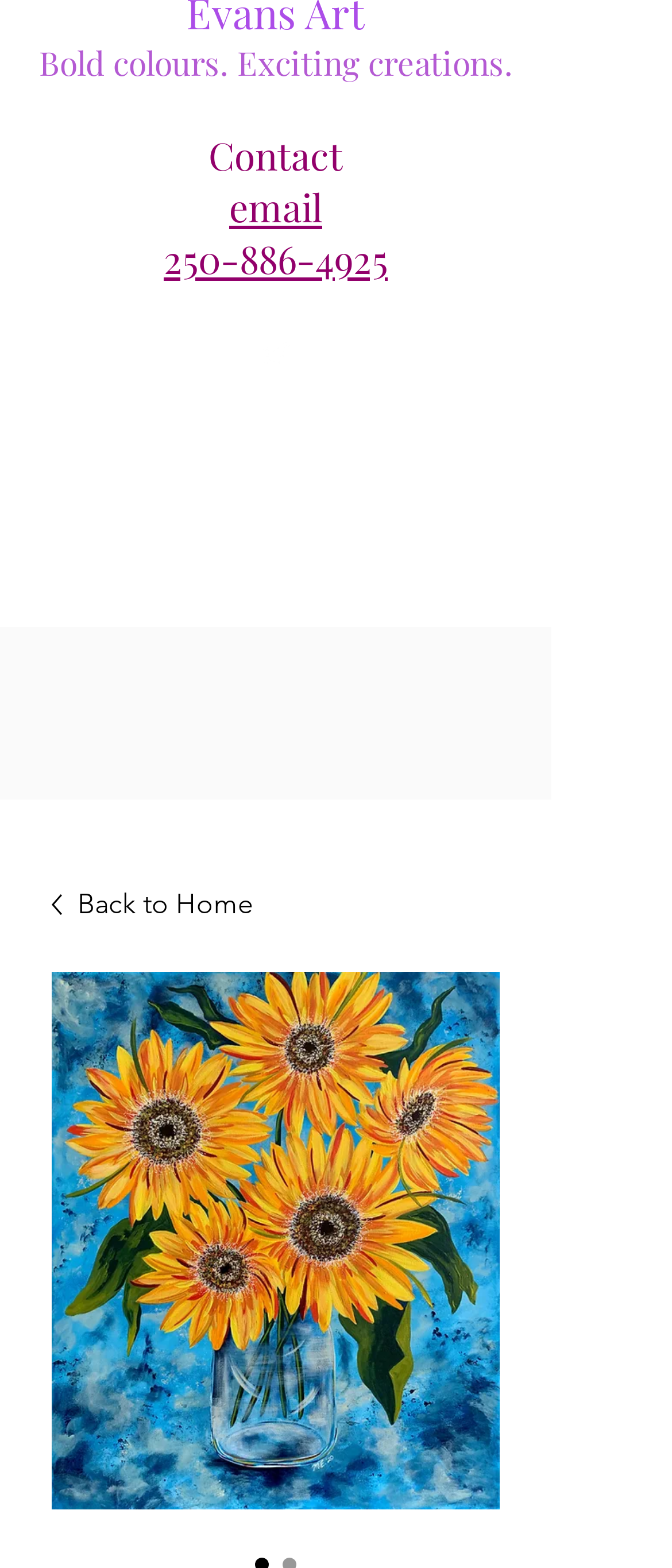Identify and provide the bounding box for the element described by: "email 250-886-4925".

[0.244, 0.115, 0.577, 0.181]